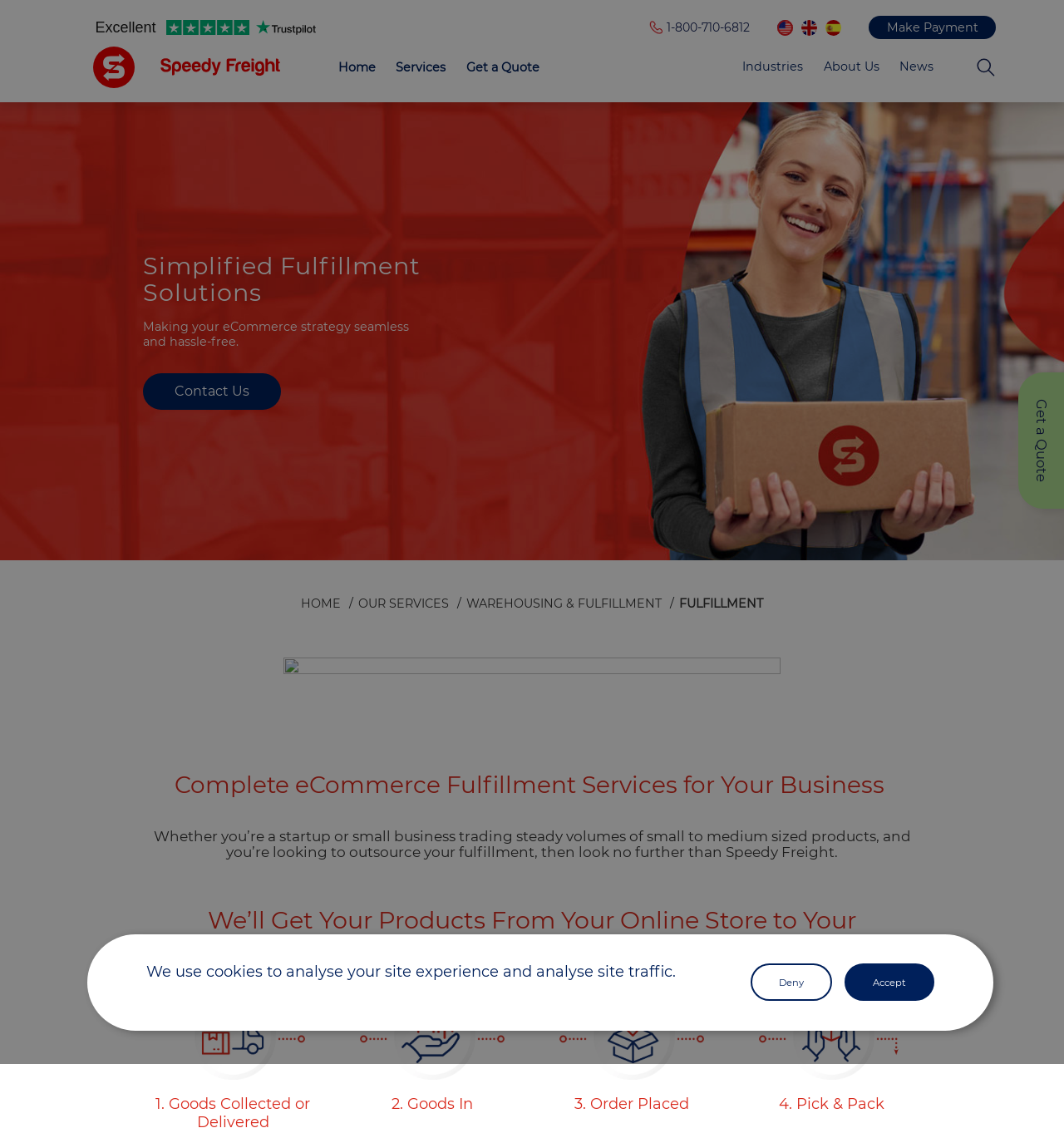Offer a thorough description of the webpage.

The webpage is about Speedy Freight, a company that offers comprehensive ecommerce fulfillment services. At the top of the page, there is a dialog box for managing cookie consent, which includes a message about using cookies to analyze site experience and traffic, along with "Accept" and "Deny" buttons.

Below the dialog box, there is a Trustpilot-powered customer review section, accompanied by a phone icon and a phone number. To the right of the review section, there are language selection options, including English, Spanish, and others.

The main navigation menu is located at the top of the page, with links to "Home", "Services", "Get a Quote", "Industries", "About Us", and "News". There is also a "Make Payment" button at the top right corner of the page.

The main content area is divided into sections. The first section has a heading "Simplified Fulfillment Solutions" and a subheading that describes making ecommerce strategies seamless and hassle-free. There is also a "Contact Us" link in this section.

The next section appears to be a tab panel with multiple tabs, including "HOME", "OUR SERVICES", "WAREHOUSING & FULFILLMENT", and "FULFILLMENT". Each tab has a brief description or heading.

Further down the page, there is a section with a heading "Complete eCommerce Fulfillment Services for Your Business" and a paragraph of text that describes Speedy Freight's services. Below this section, there are four headings that outline the fulfillment process: "1. Goods Collected or Delivered", "2. Goods In", "3. Order Placed", and "4. Pick & Pack".

Finally, at the bottom right corner of the page, there is a "Get a Quote" button.